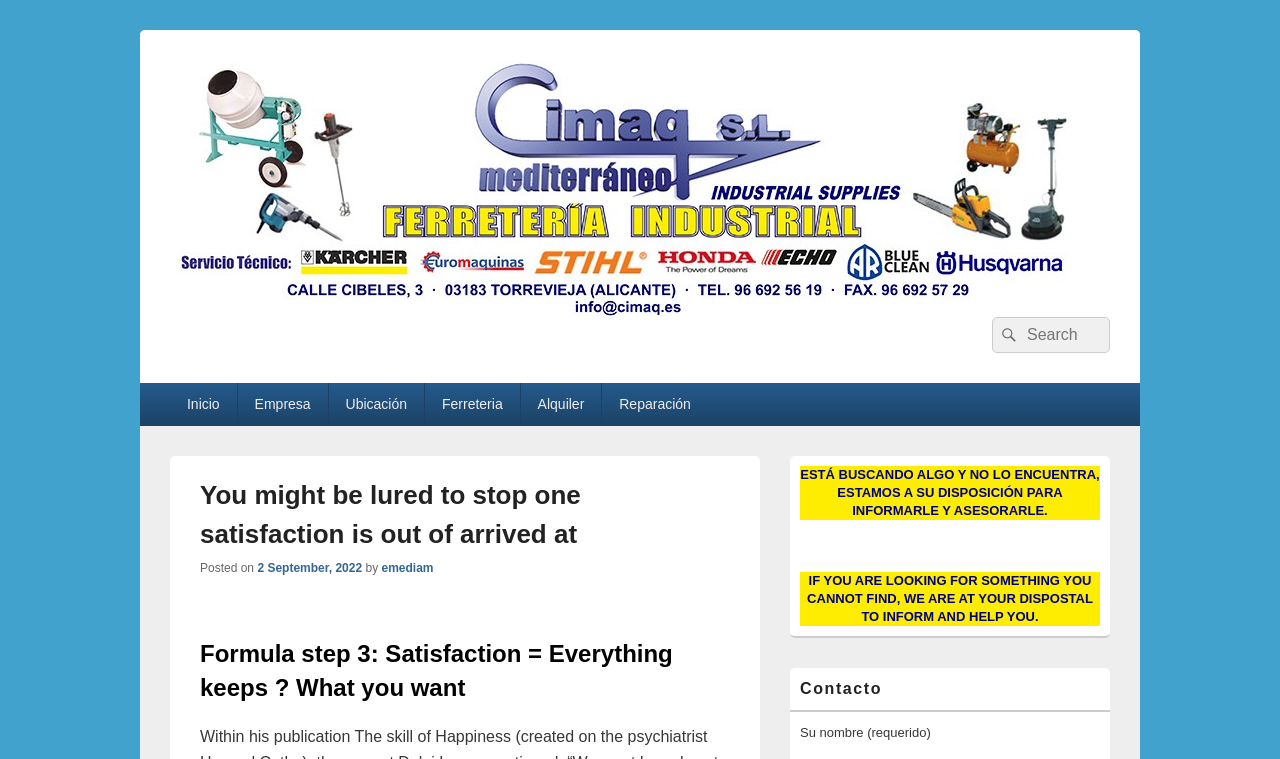What is the date of the latest article?
Refer to the image and give a detailed answer to the query.

The date of the latest article can be found in the middle of the webpage, where it is written as 'Posted on 2 September, 2022'.